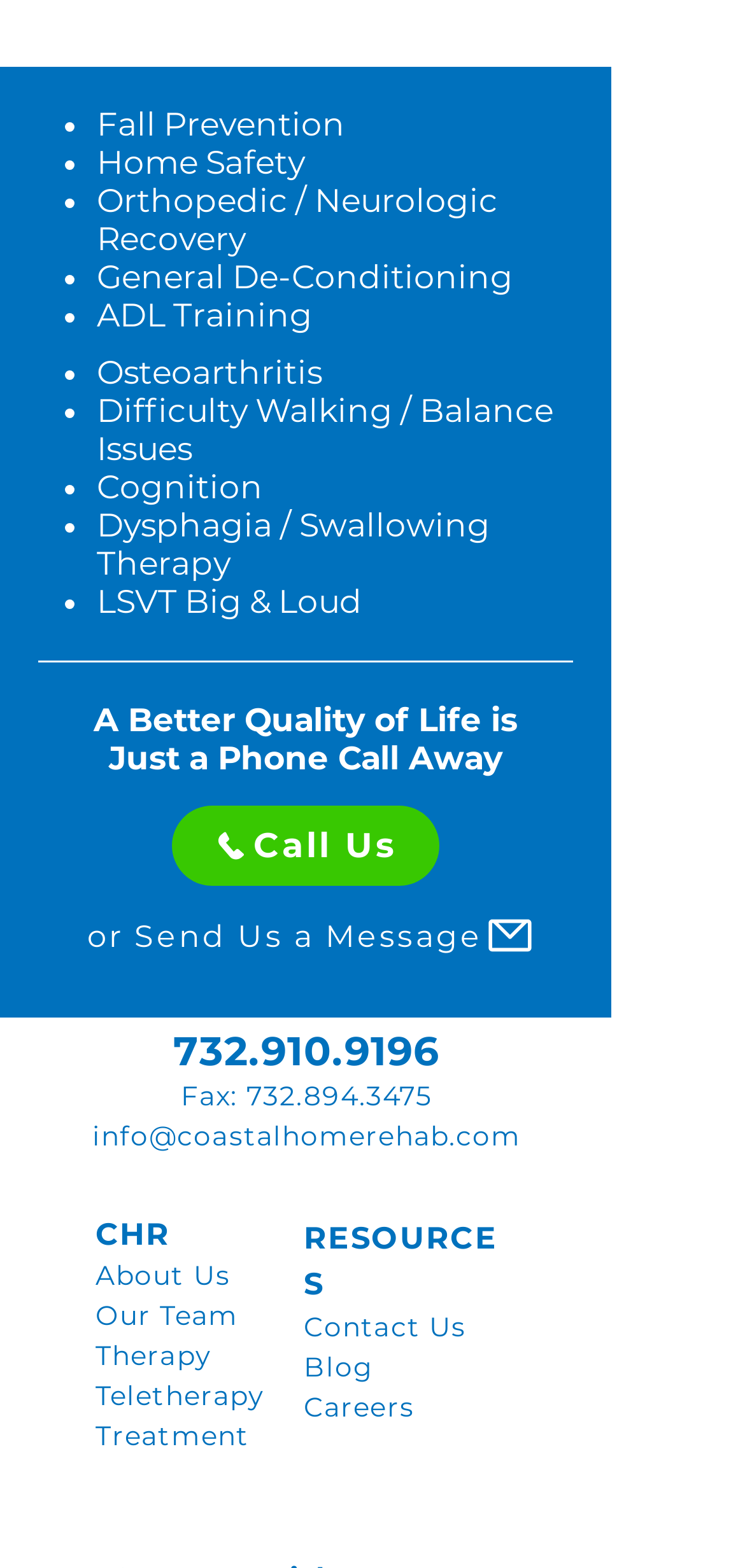Locate the bounding box coordinates of the region to be clicked to comply with the following instruction: "Send a message". The coordinates must be four float numbers between 0 and 1, in the form [left, top, right, bottom].

[0.11, 0.571, 0.726, 0.622]